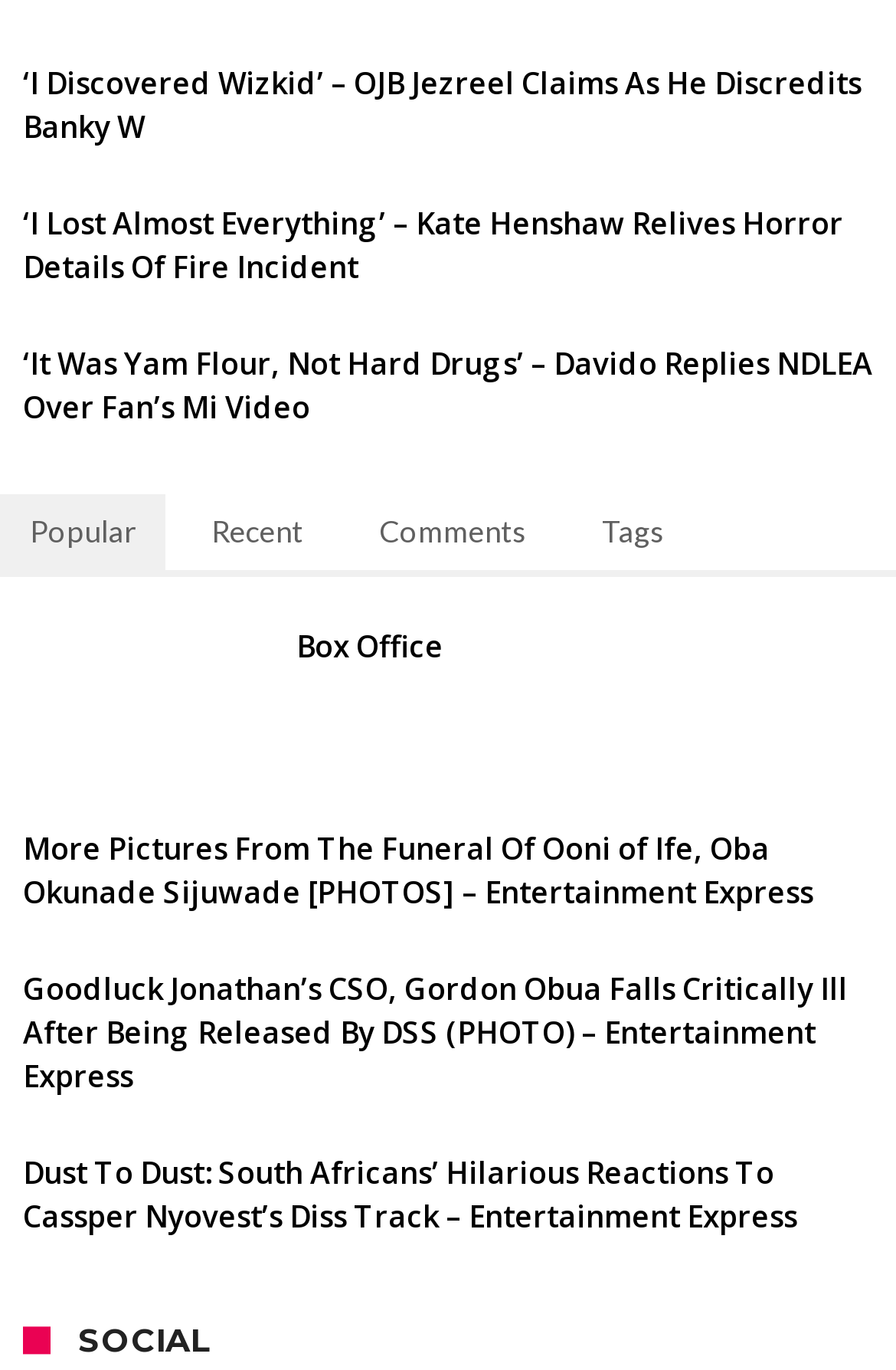Please find the bounding box coordinates of the element's region to be clicked to carry out this instruction: "Go to UK General Election".

None